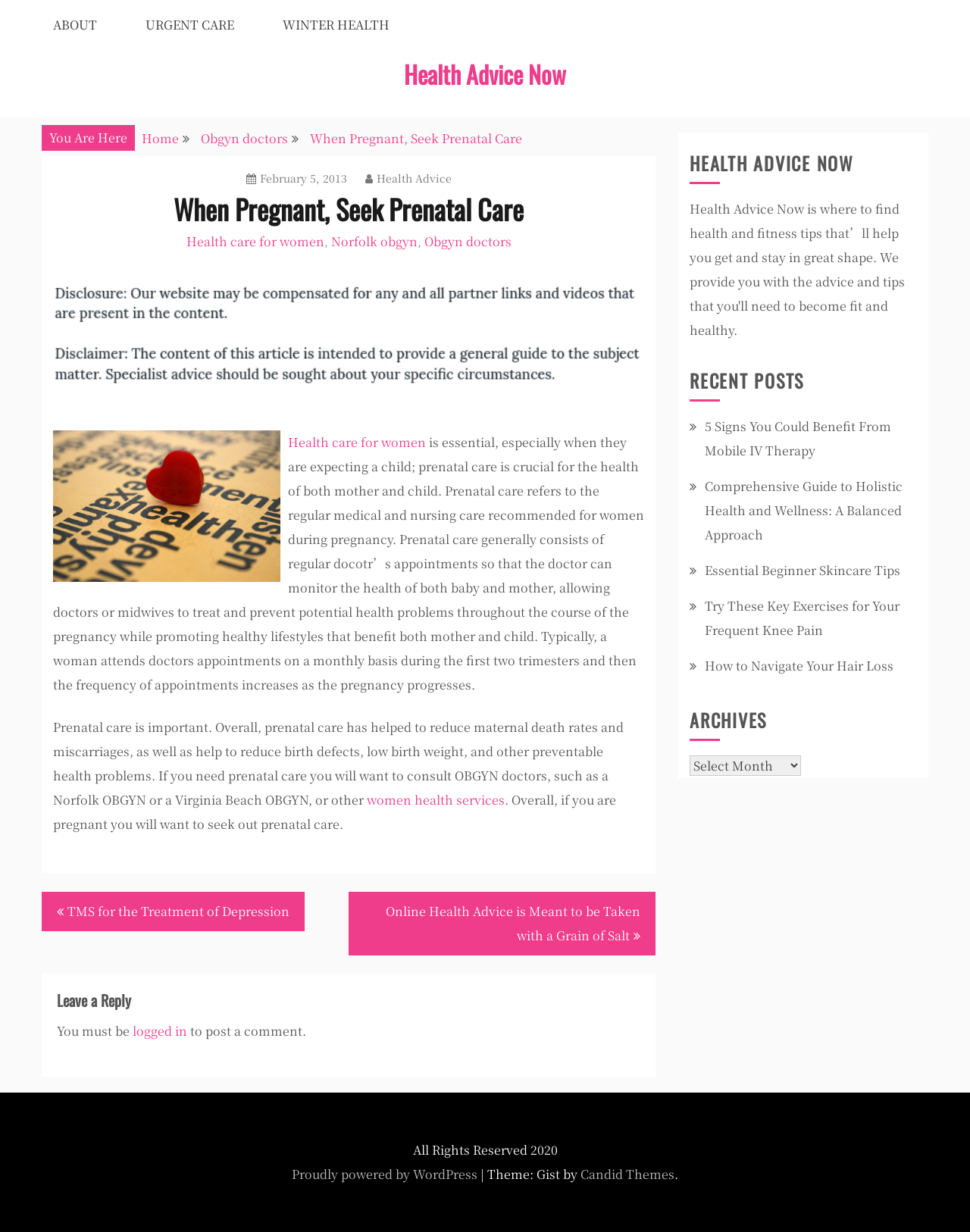Please identify the bounding box coordinates of the clickable area that will fulfill the following instruction: "Visit the Health Advice Now homepage". The coordinates should be in the format of four float numbers between 0 and 1, i.e., [left, top, right, bottom].

[0.416, 0.046, 0.584, 0.074]